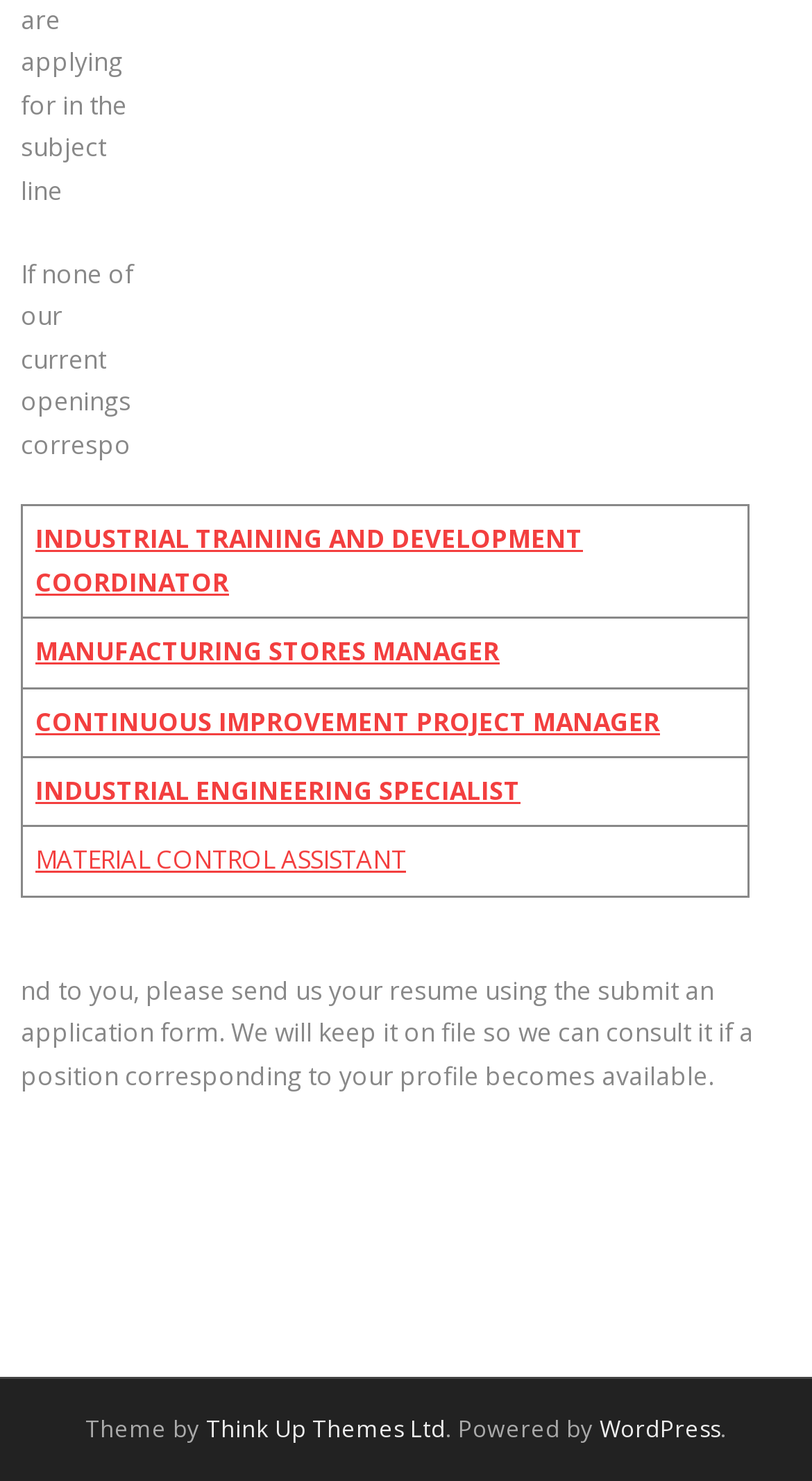Given the content of the image, can you provide a detailed answer to the question?
How many job titles are listed in the table?

There are 5 job titles listed in the table, which are 'INDUSTRIAL TRAINING AND DEVELOPMENT COORDINATOR', 'MANUFACTURING STORES MANAGER', 'CONTINUOUS IMPROVEMENT PROJECT MANAGER', 'INDUSTRIAL ENGINEERING SPECIALIST', and 'MATERIAL CONTROL ASSISTANT'.